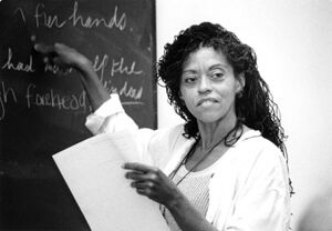What is the tone of the image?
Look at the image and answer with only one word or phrase.

Monochromatic